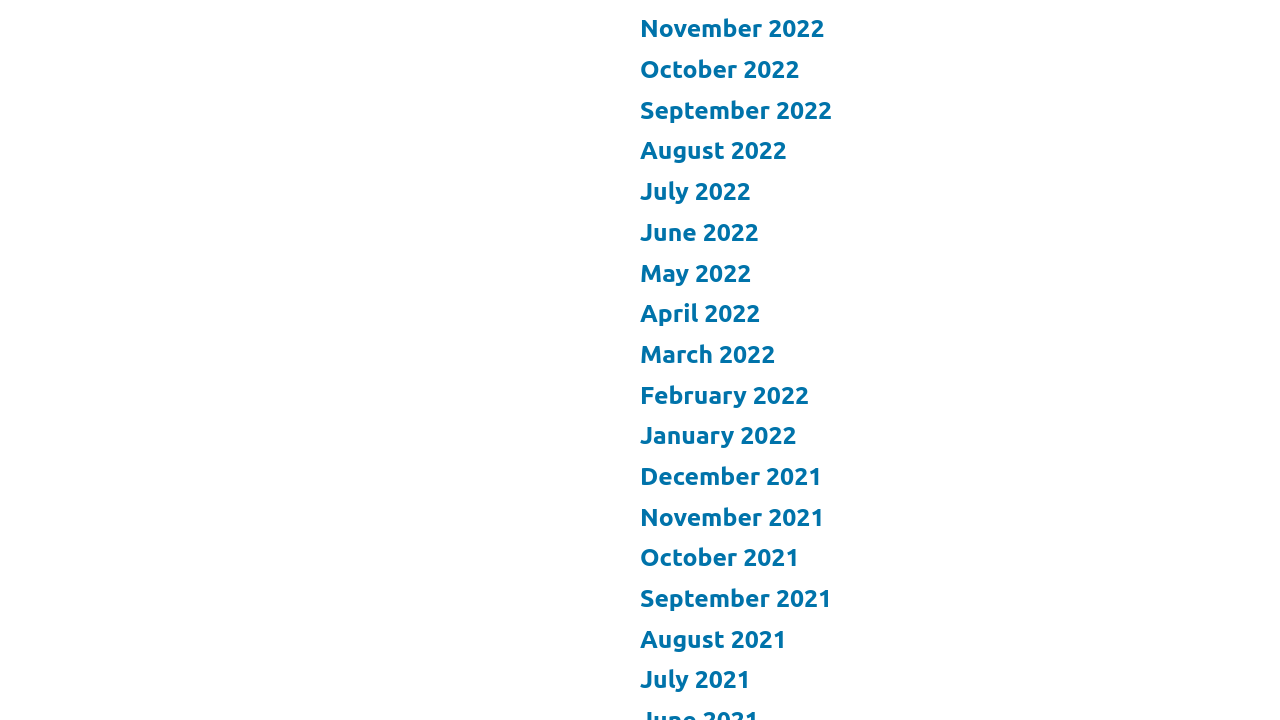Determine the bounding box coordinates of the section I need to click to execute the following instruction: "check August 2021". Provide the coordinates as four float numbers between 0 and 1, i.e., [left, top, right, bottom].

[0.5, 0.868, 0.615, 0.907]